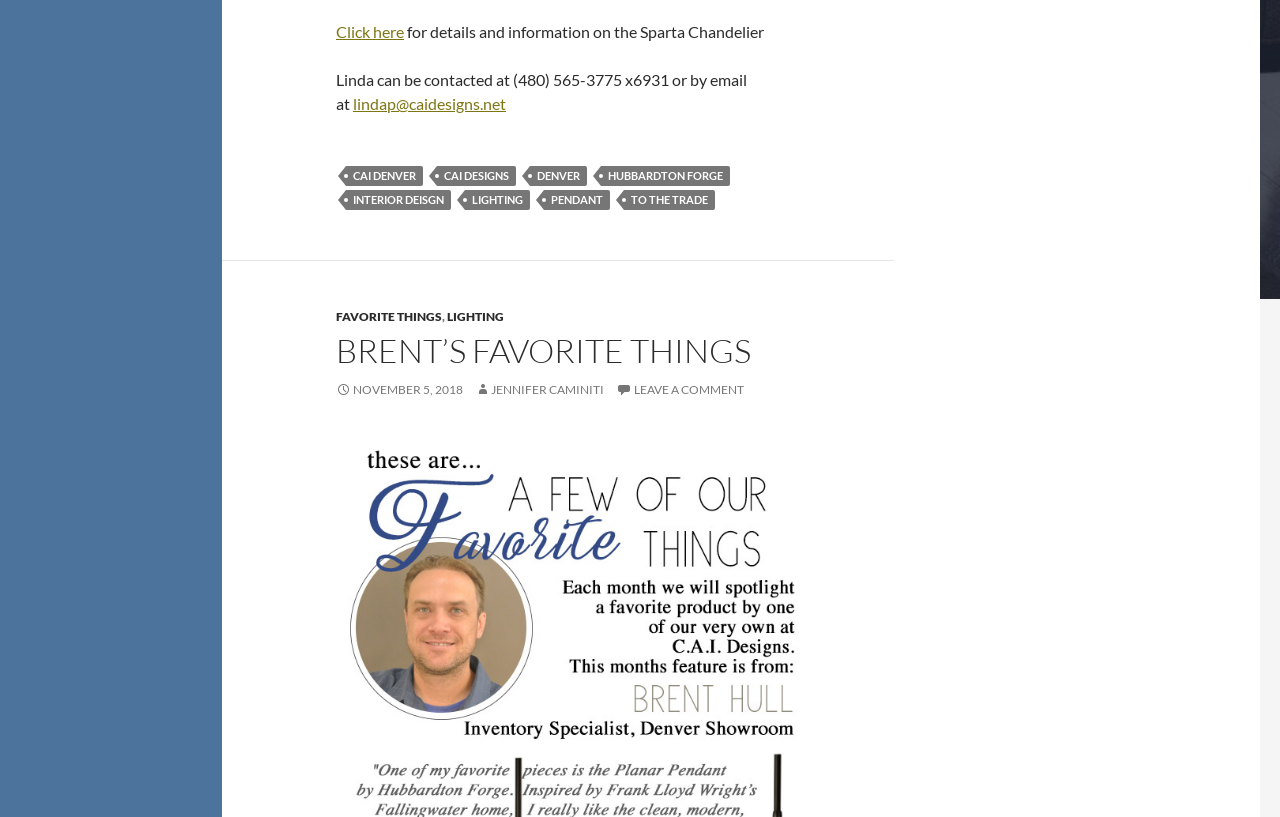What is the phone number to contact Linda?
Based on the image, answer the question in a detailed manner.

The phone number to contact Linda can be found in the text 'Linda can be contacted at (480) 565-3775 x6931 or by email at' which is located in the middle of the webpage.